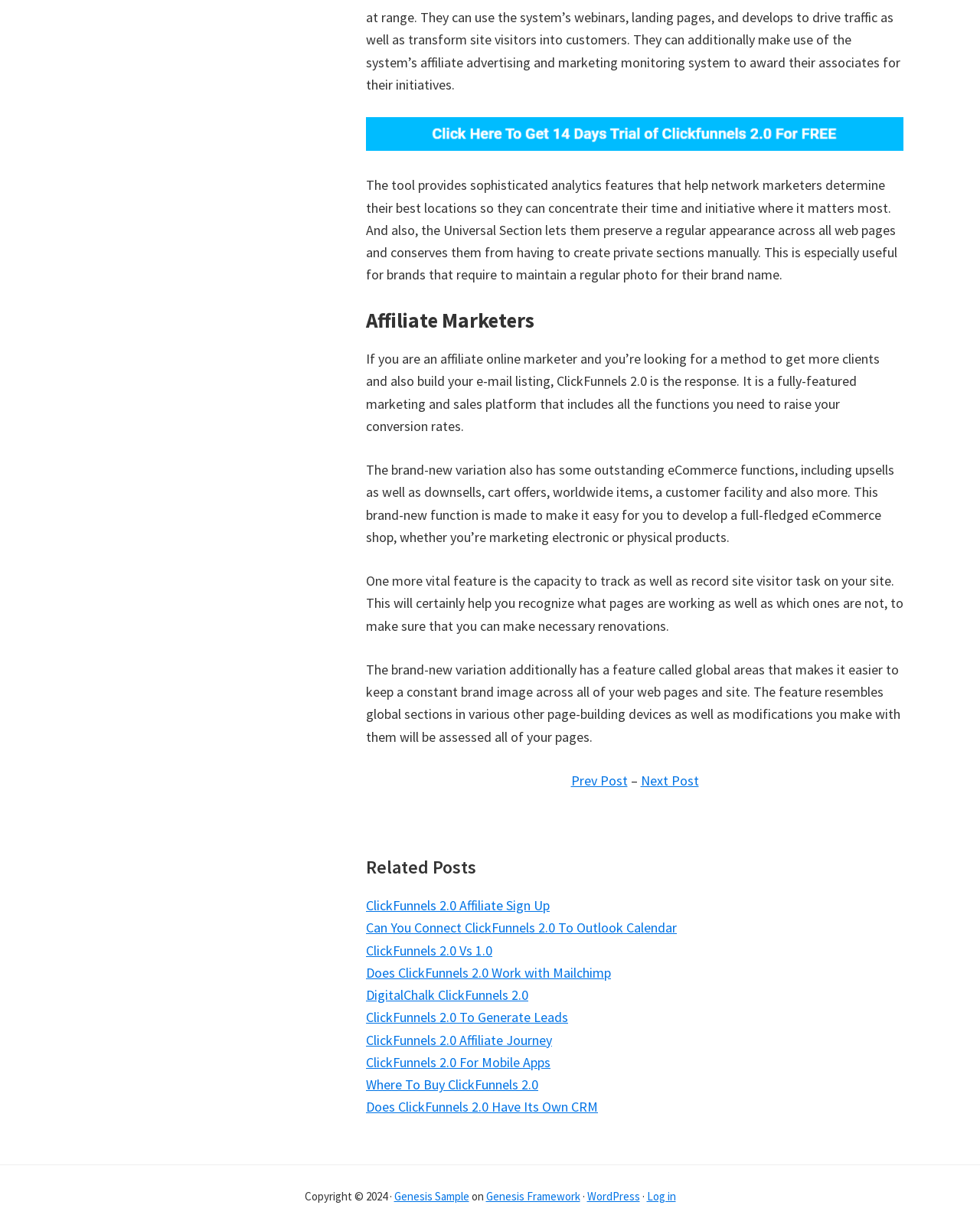Find and specify the bounding box coordinates that correspond to the clickable region for the instruction: "Click on 'ClickFunnels 2.0 Affiliate Sign Up'".

[0.373, 0.73, 0.561, 0.744]